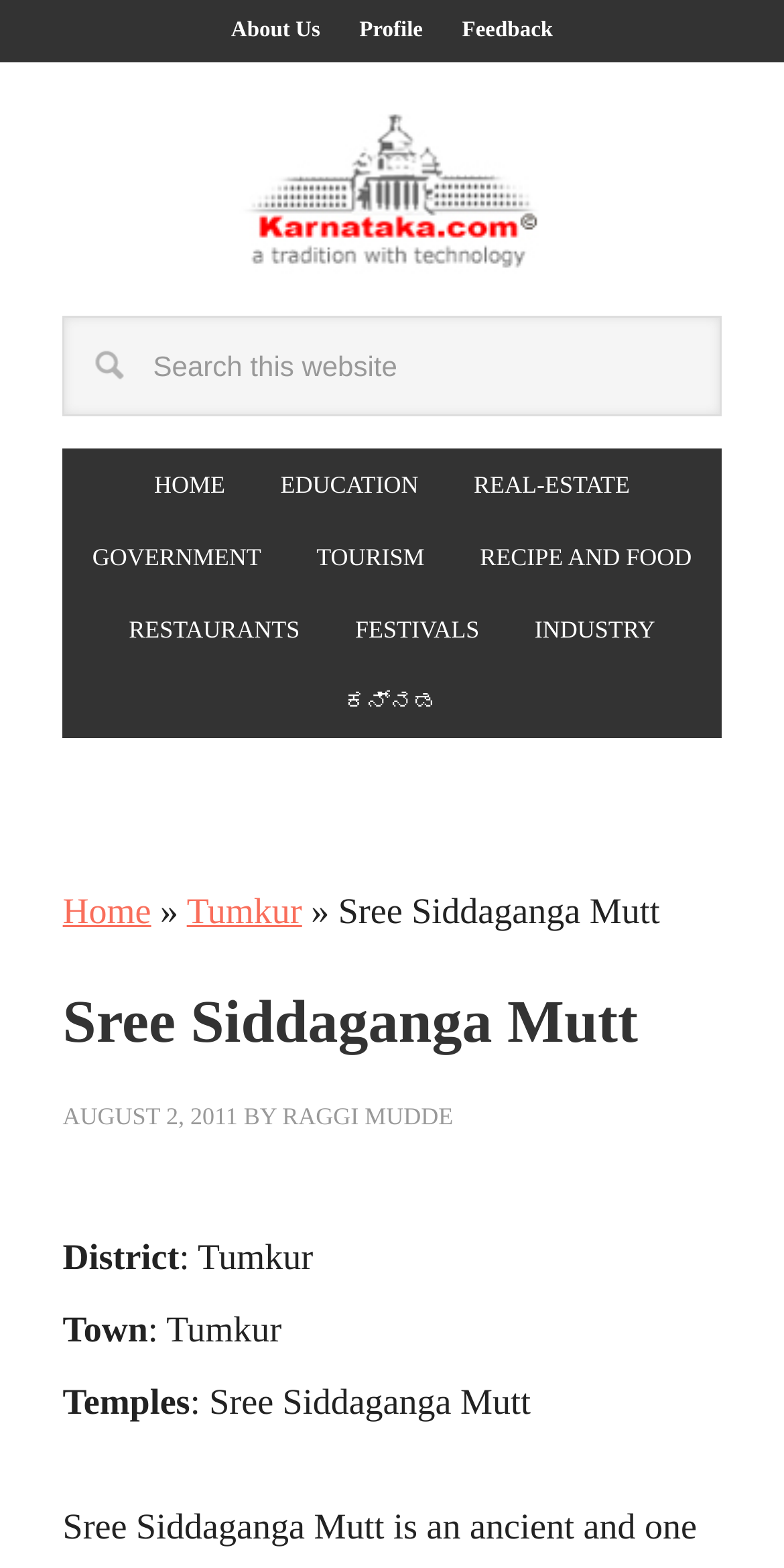Please determine the bounding box coordinates of the clickable area required to carry out the following instruction: "Go to About Us page". The coordinates must be four float numbers between 0 and 1, represented as [left, top, right, bottom].

[0.274, 0.0, 0.429, 0.04]